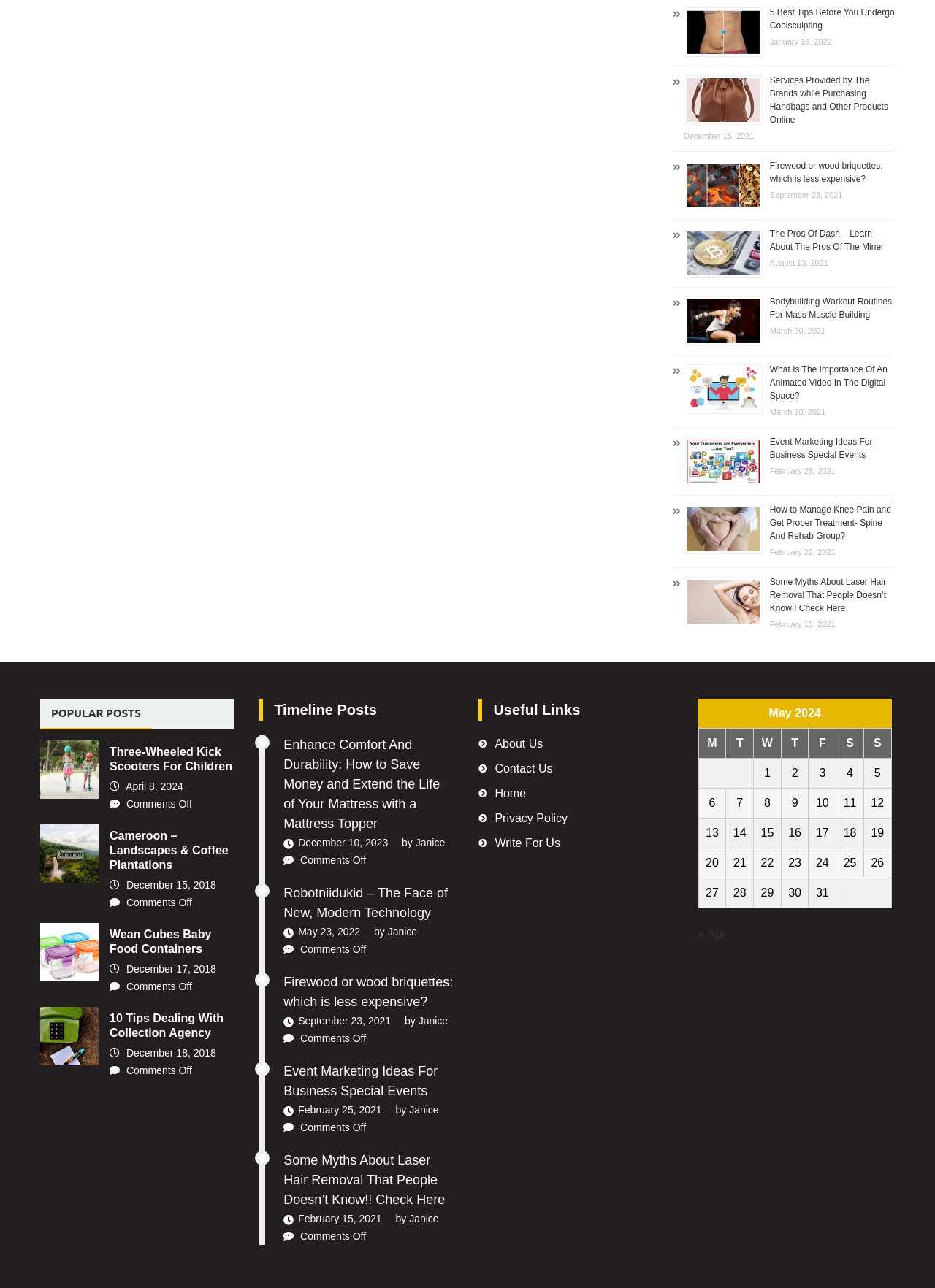What is the title of the first post on the popular posts tab?
Provide a one-word or short-phrase answer based on the image.

Three-Wheeled Kick Scooters For Children